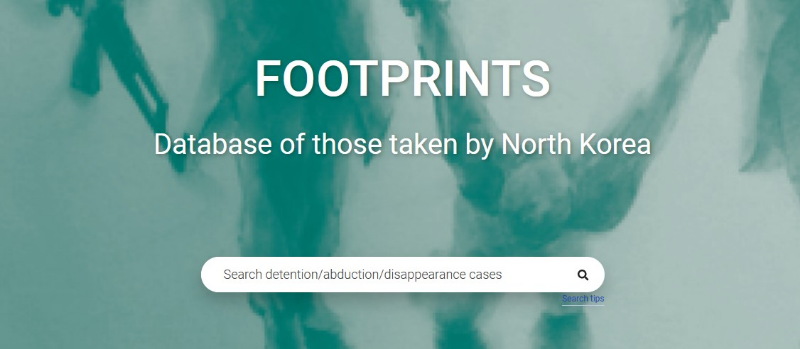Offer a detailed account of the various components present in the image.

The image presents the "FOOTPRINTS" database, which serves as a vital resource focused on documenting cases of detention, abduction, and enforced disappearances related to North Korea. Prominently displayed at the top, the title "FOOTPRINTS" encapsulates the essence of the database, which aims to provide comprehensive information on individuals taken by North Korean authorities since the 1950s. Below the title, a search bar invites users to inquire about specific cases, highlighting the database's interactive capacity. The background features a ghostly, blurred image, evoking the somber nature of the subject matter while creating a poignant atmosphere that underscores the urgency of human rights issues associated with North Korea.